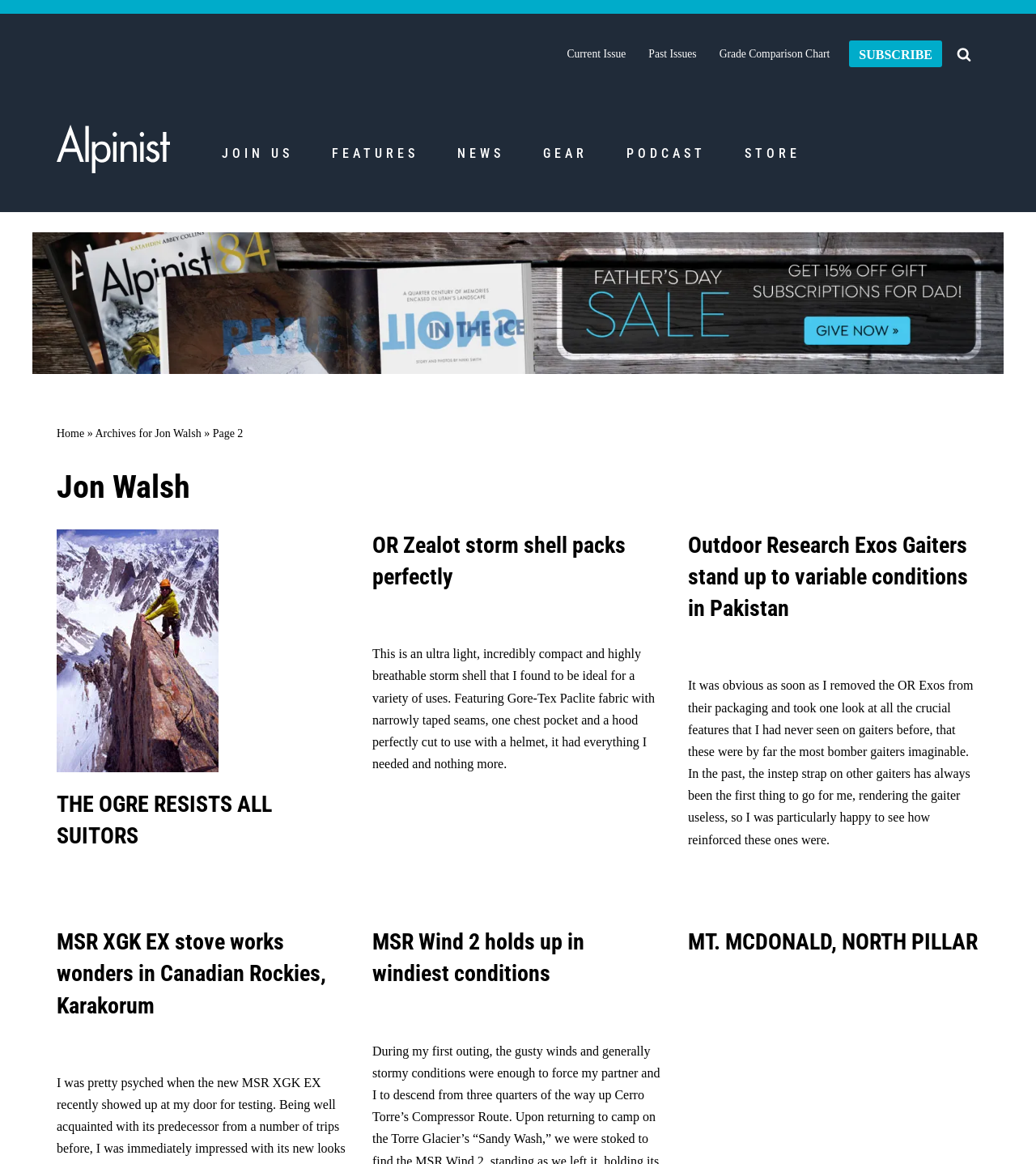Please identify the bounding box coordinates of the clickable area that will allow you to execute the instruction: "Click on the 'Current Issue' link".

[0.547, 0.038, 0.604, 0.055]